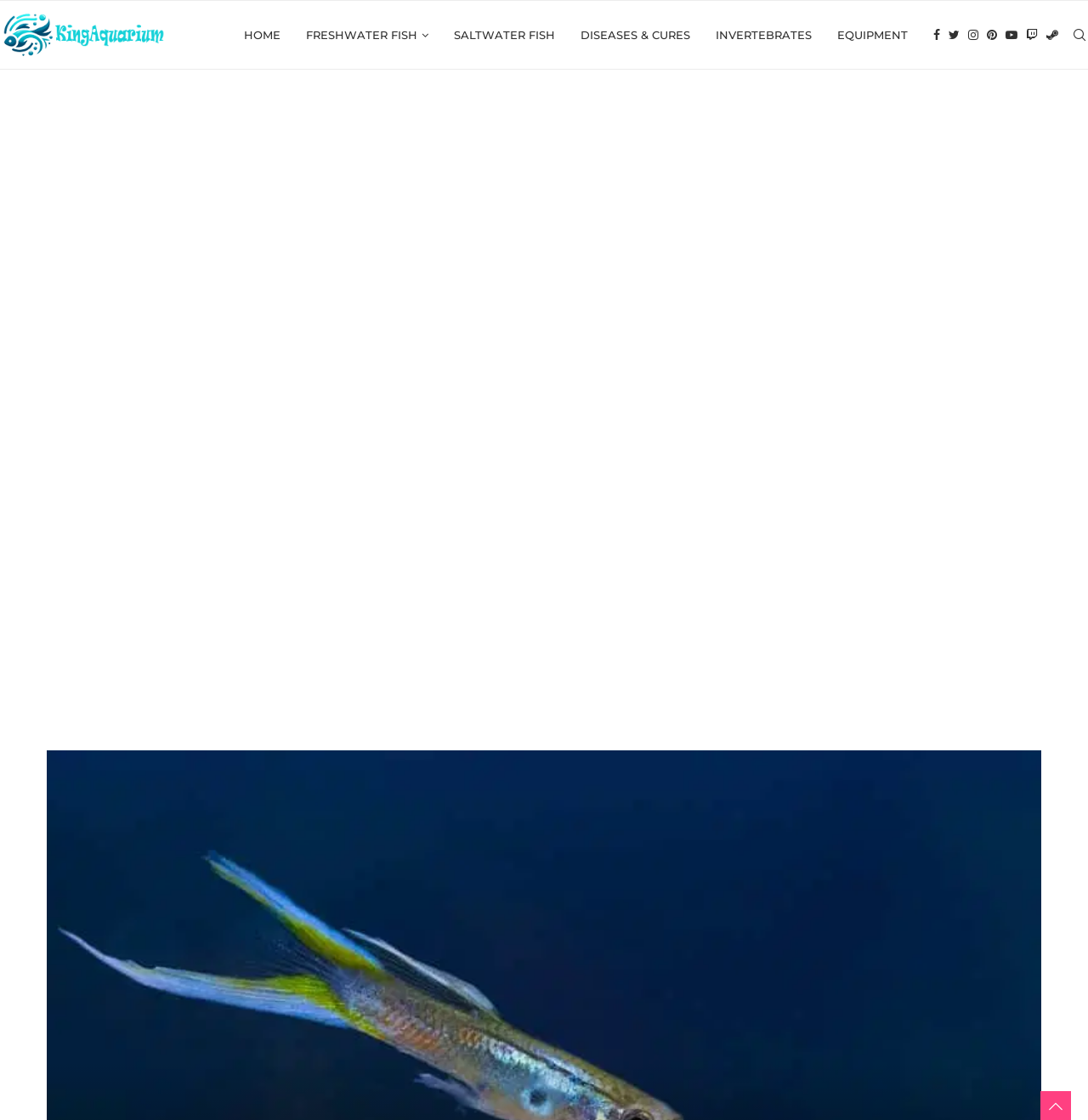Determine the bounding box coordinates for the HTML element described here: "Home".

[0.224, 0.001, 0.258, 0.061]